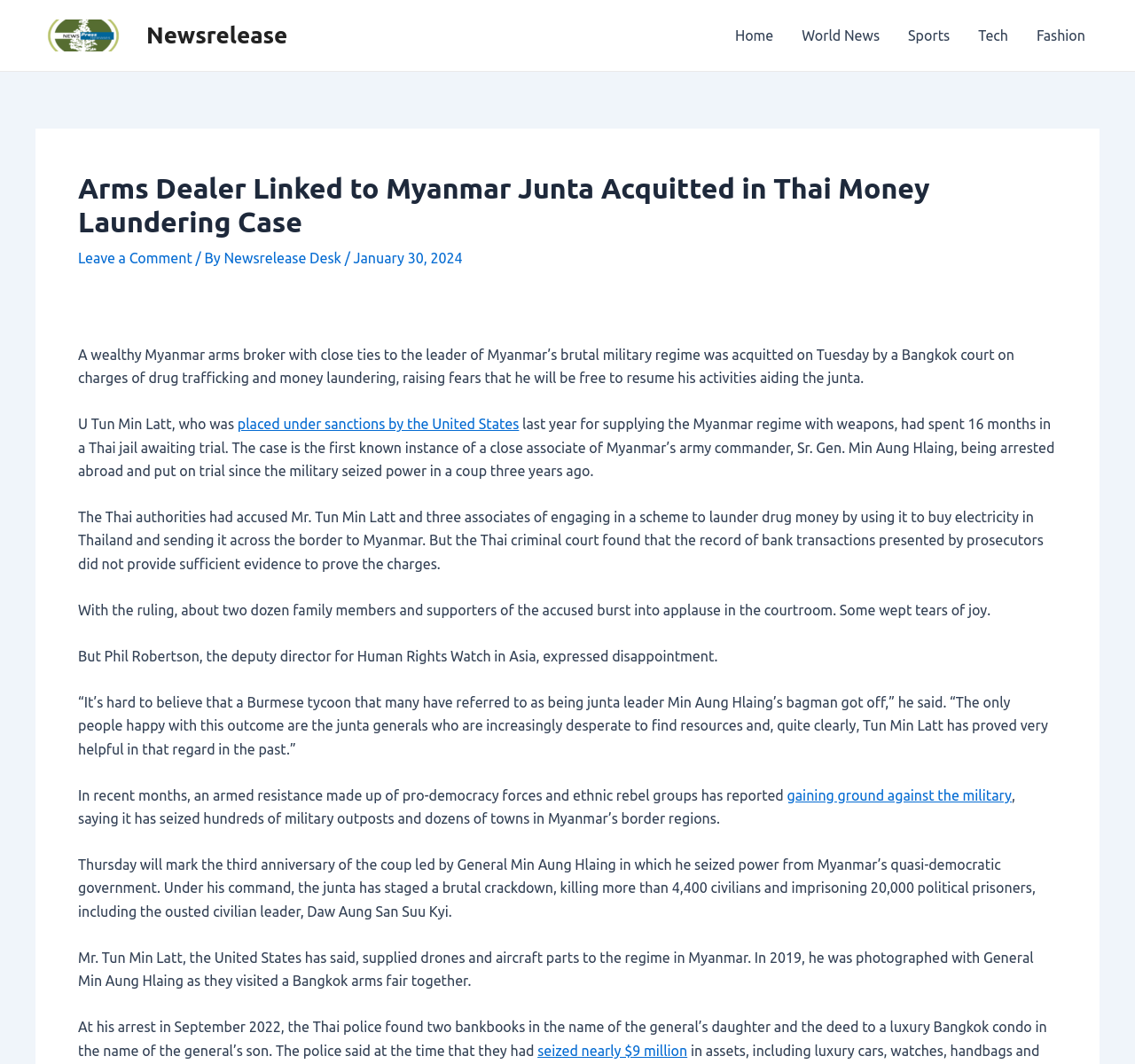Please reply to the following question with a single word or a short phrase:
What is the date mentioned in the article as the anniversary of the coup in Myanmar?

Thursday